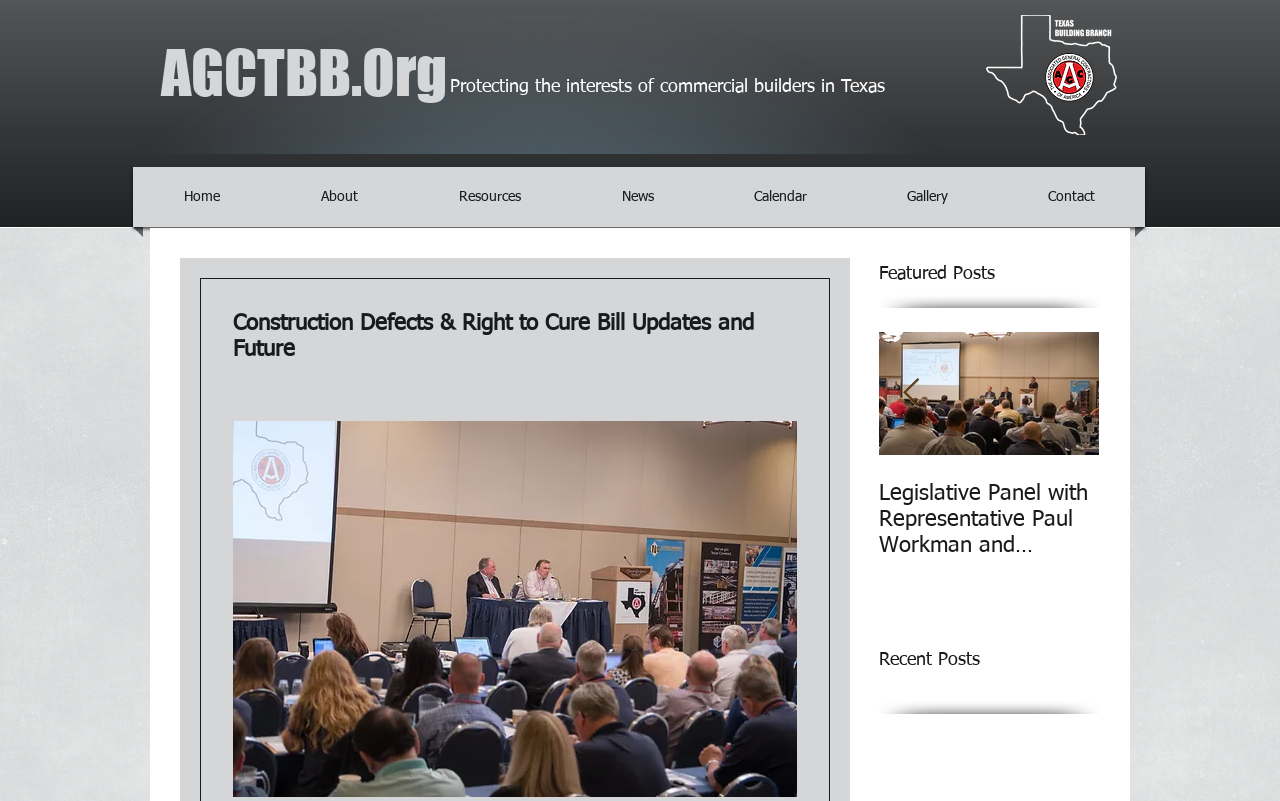Please examine the image and answer the question with a detailed explanation:
How many recent posts are there?

The recent posts can be found in the heading element with the text 'Recent Posts'. There is only 1 recent post listed.